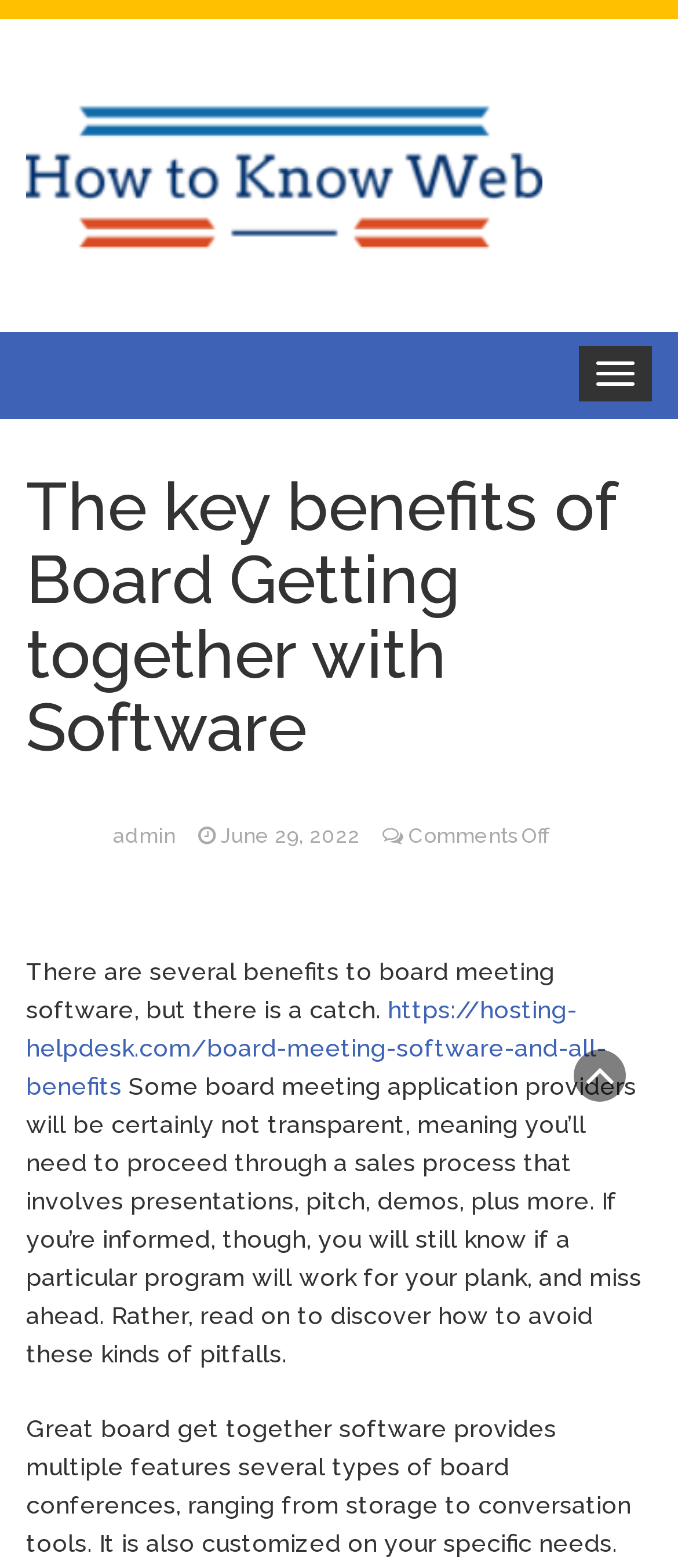Using the elements shown in the image, answer the question comprehensively: What is the main benefit of being informed about board meeting software?

According to the article, being informed about board meeting software allows readers to know if a particular program will work for their board, and avoid unnecessary sales processes.